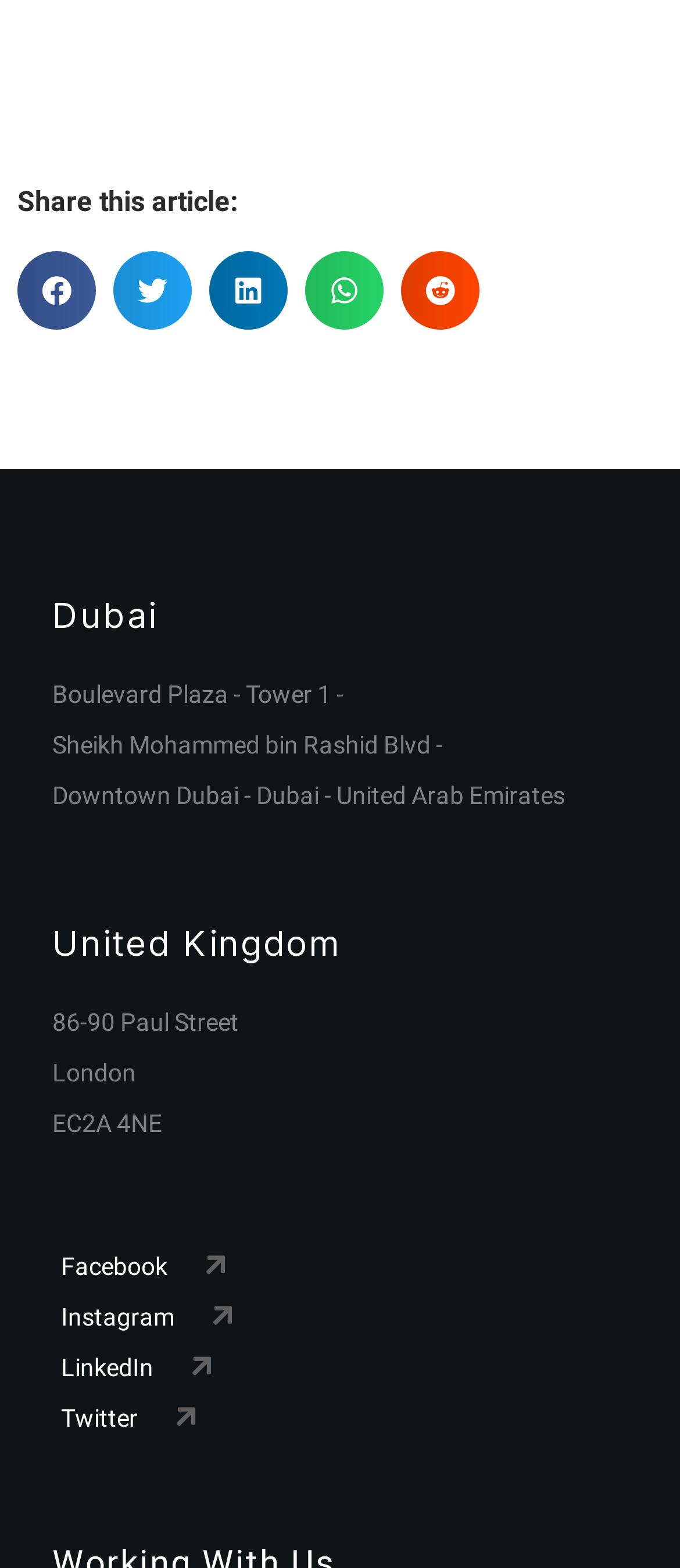Please specify the bounding box coordinates of the clickable section necessary to execute the following command: "View United Kingdom address".

[0.077, 0.643, 0.351, 0.661]